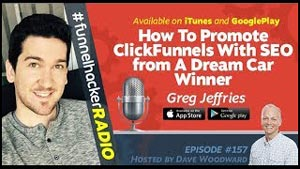Look at the image and write a detailed answer to the question: 
Who is the host of #FunnelHackerRadio?

According to the image, the podcast episode is part of #FunnelHackerRadio, and it is hosted by Dave Woodward, which suggests that he is the person responsible for hosting and presenting the podcast.